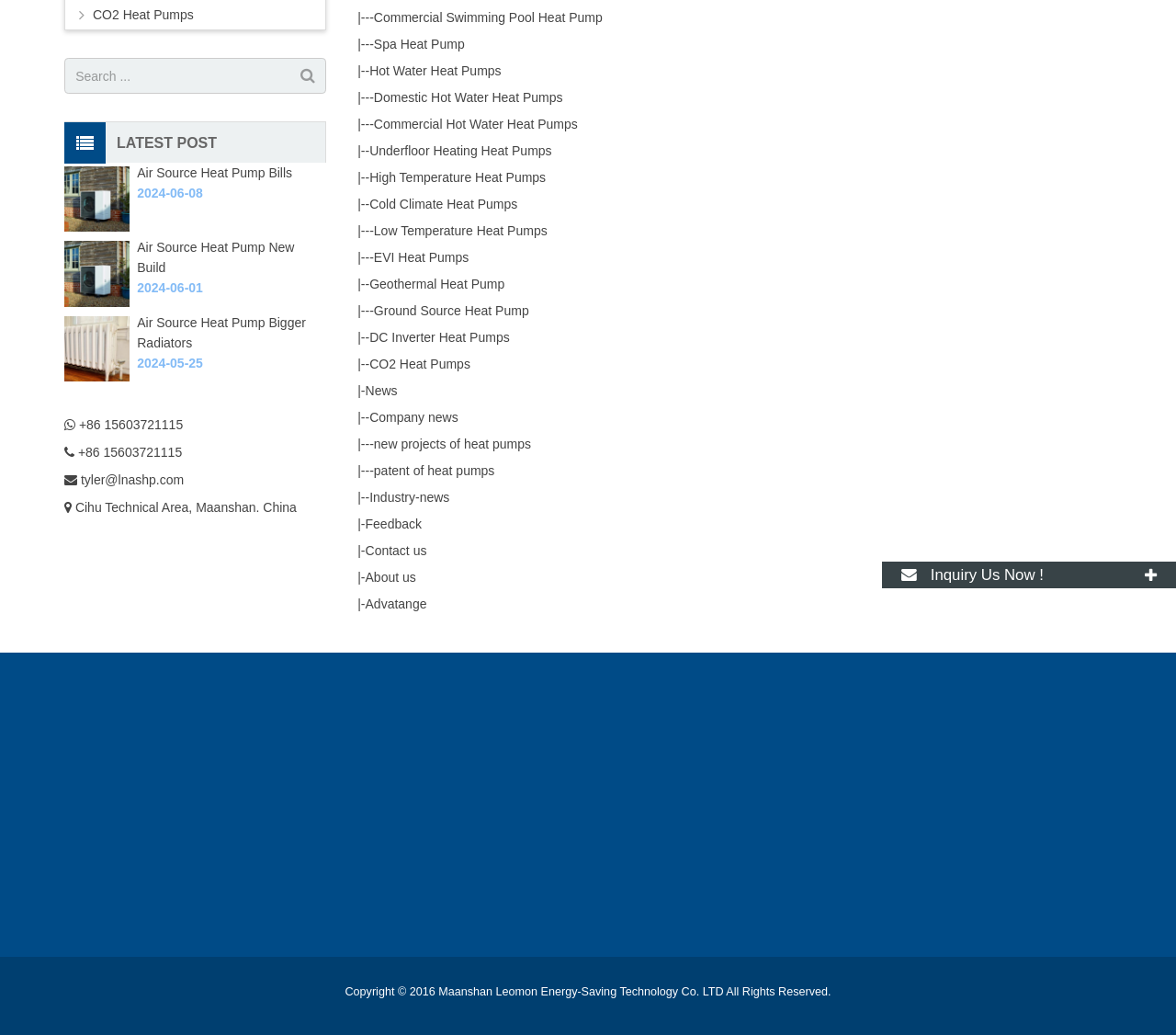Determine the bounding box for the UI element as described: "Advatange". The coordinates should be represented as four float numbers between 0 and 1, formatted as [left, top, right, bottom].

[0.311, 0.576, 0.363, 0.59]